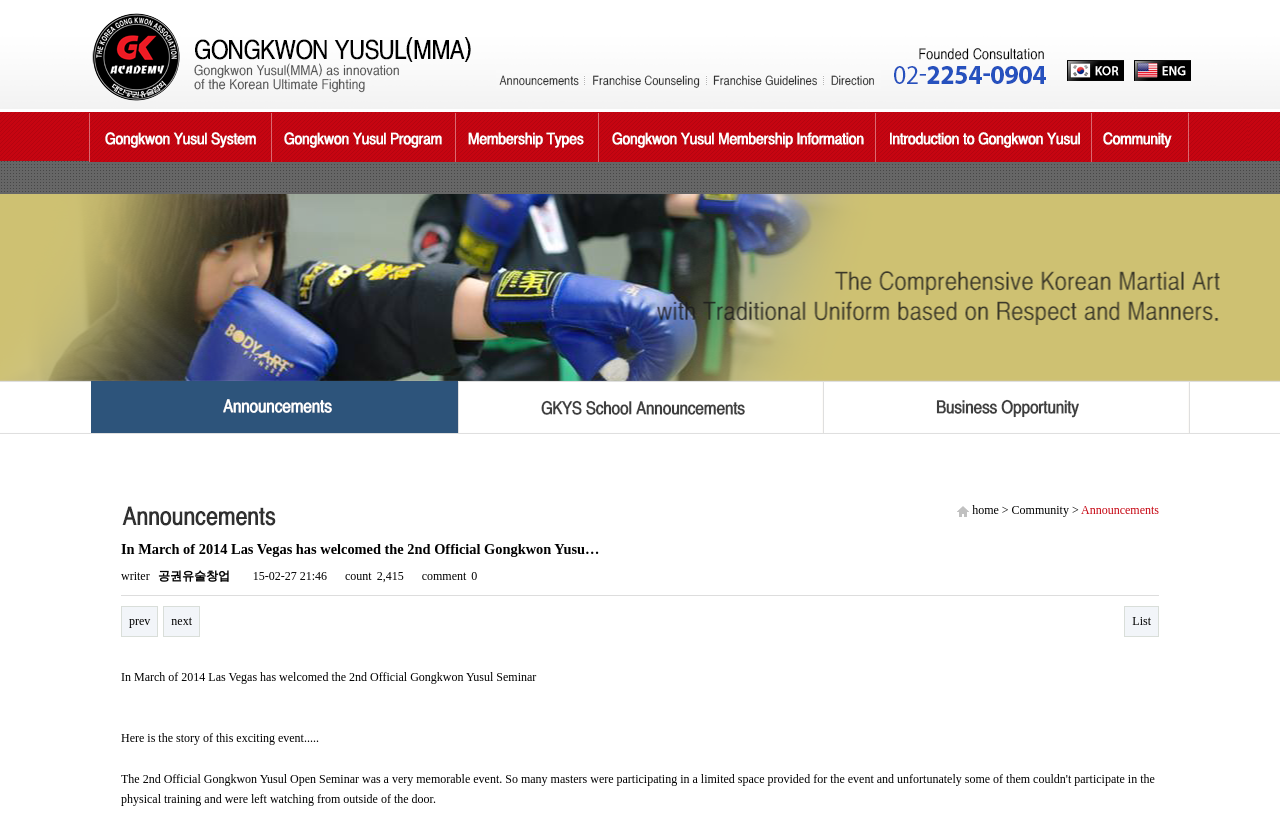What is the writer of the announcement?
Provide a concise answer using a single word or phrase based on the image.

공권유술창업